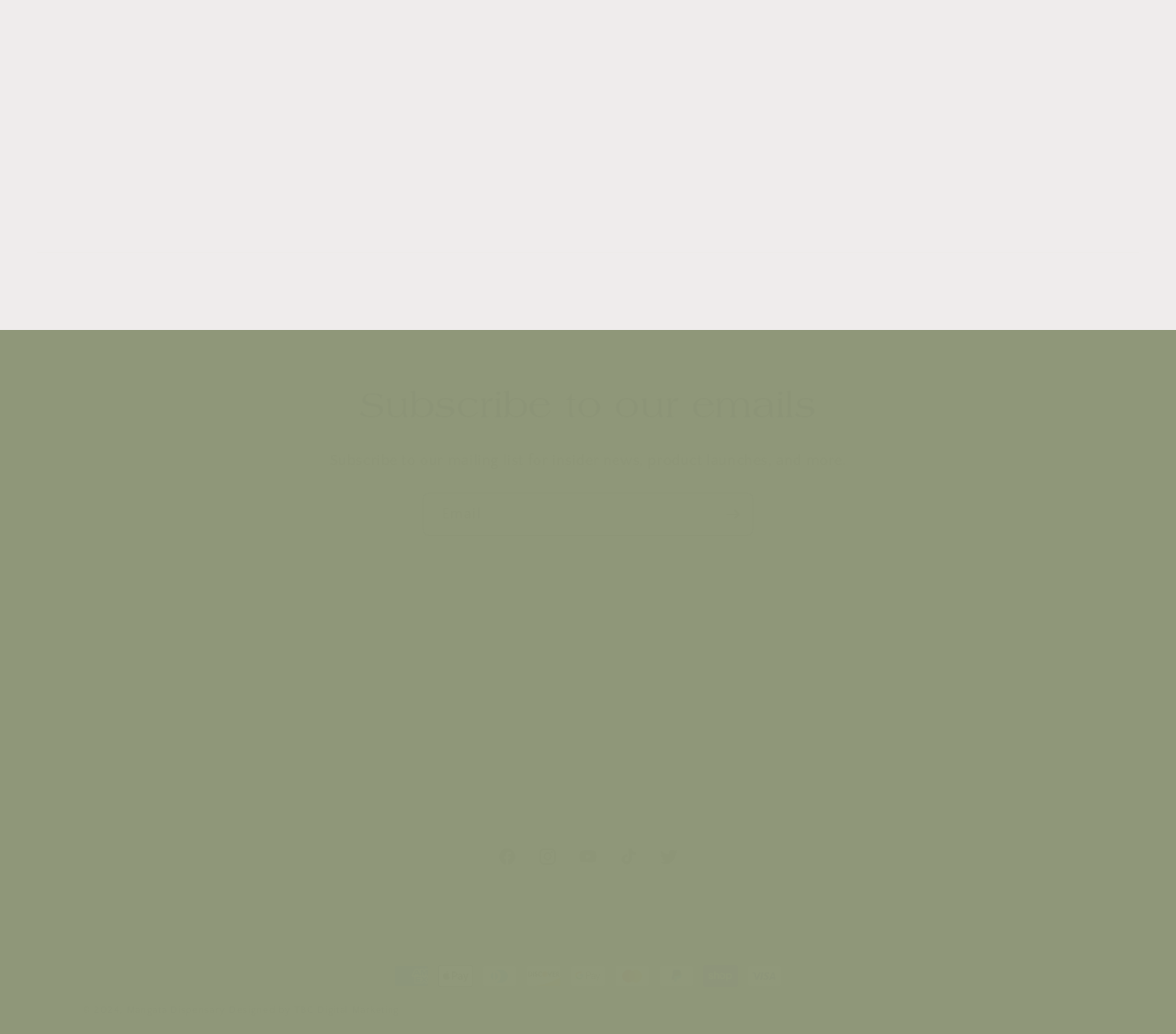Provide your answer in a single word or phrase: 
What is the city where the dispensary is located?

Surrey